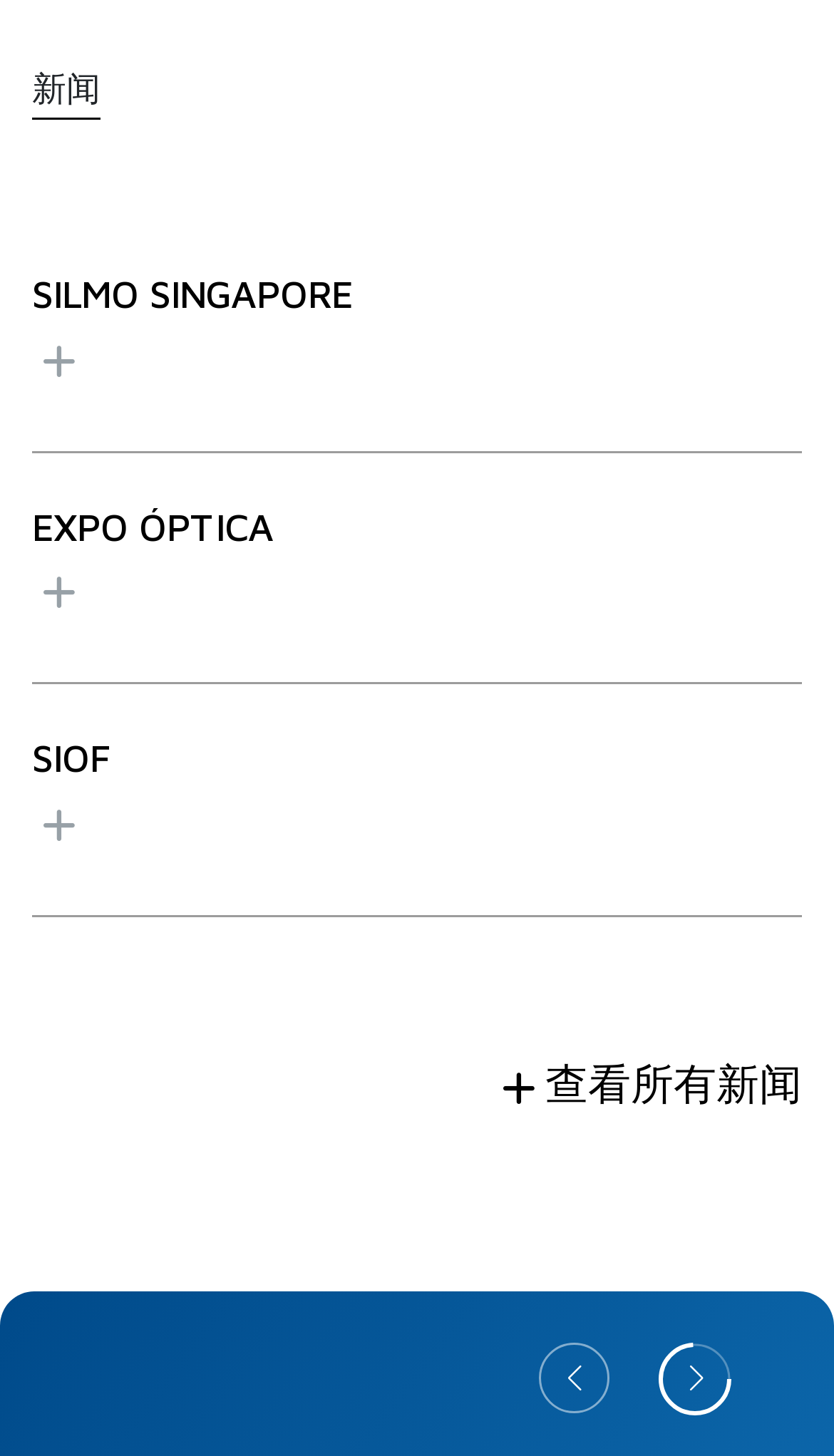What is the icon next to each navigation link?
Make sure to answer the question with a detailed and comprehensive explanation.

The icon next to each navigation link is '', which is a link element located next to each navigation link with a bounding box of [0.038, 0.246, 0.103, 0.269], [0.038, 0.405, 0.103, 0.429], and [0.038, 0.565, 0.103, 0.588] respectively.